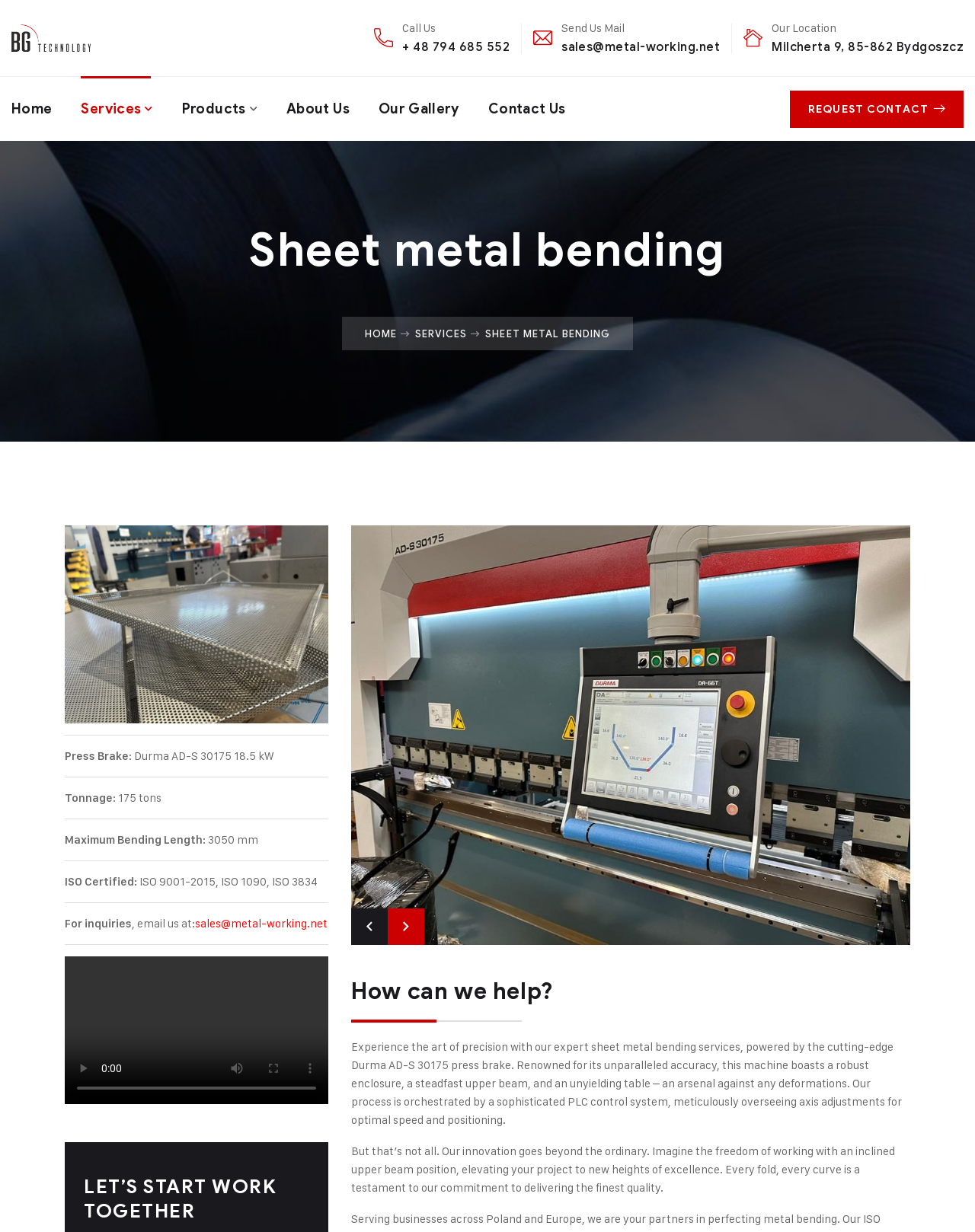Based on the element description, predict the bounding box coordinates (top-left x, top-left y, bottom-right x, bottom-right y) for the UI element in the screenshot: Services

[0.426, 0.266, 0.479, 0.276]